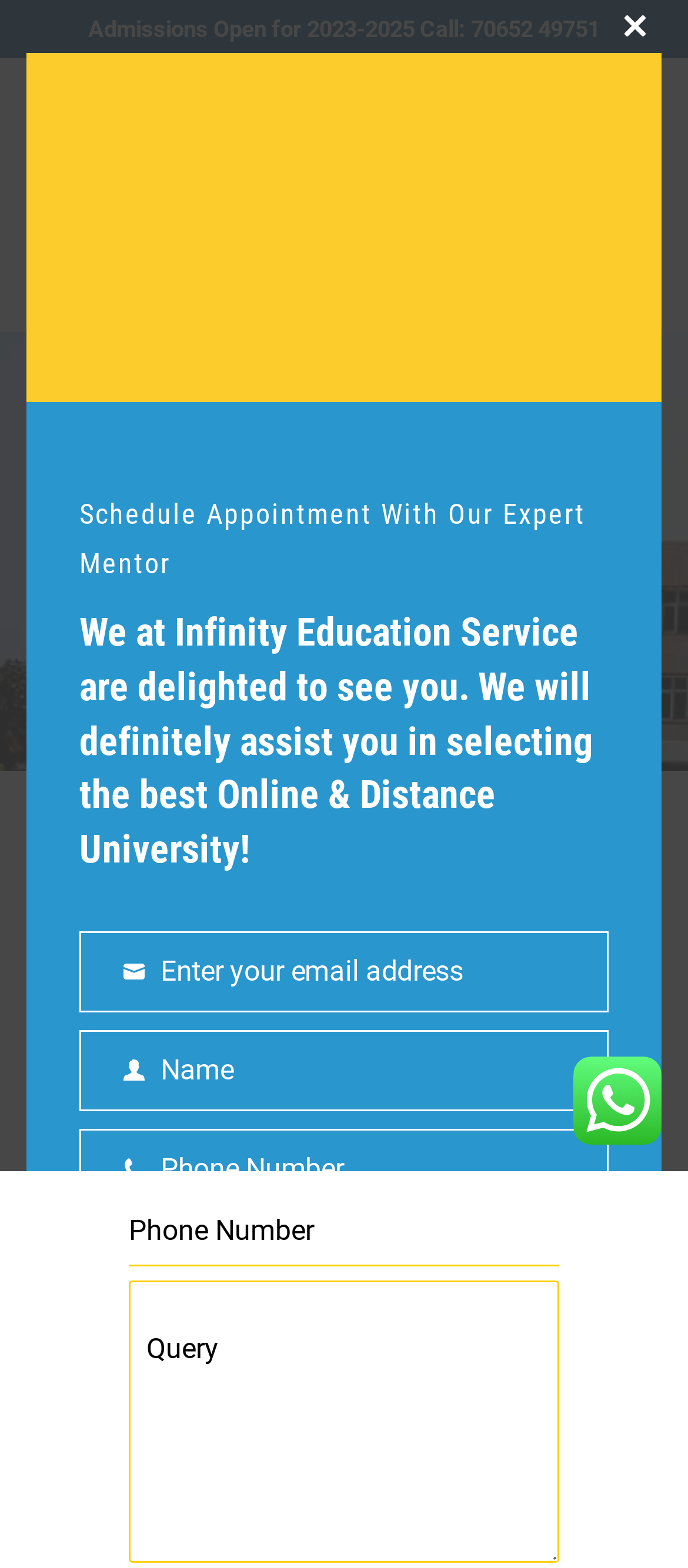Locate the coordinates of the bounding box for the clickable region that fulfills this instruction: "Click the link to view terms and conditions".

[0.503, 0.984, 0.738, 1.0]